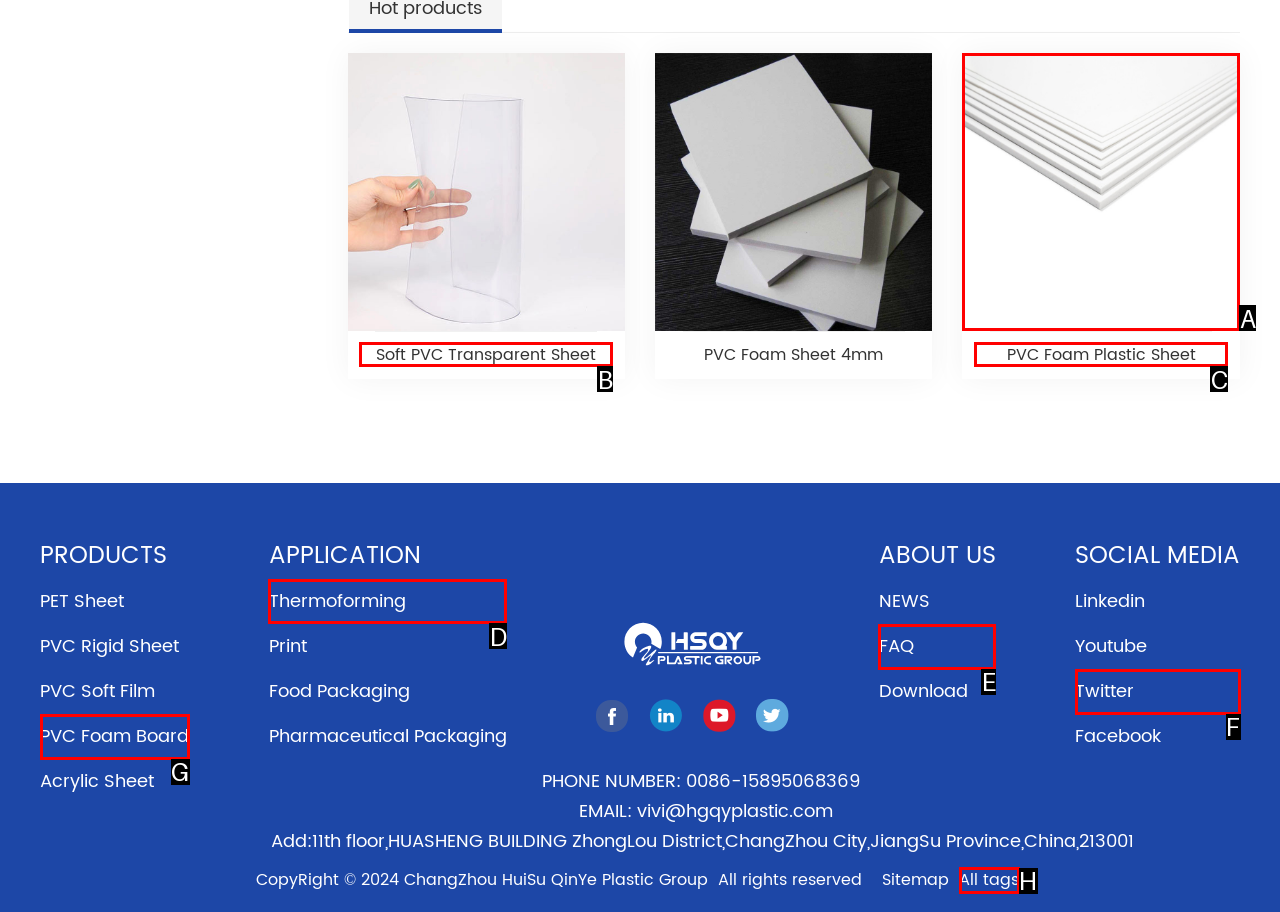From the given choices, which option should you click to complete this task: Click on the link to MES Weekly? Answer with the letter of the correct option.

None